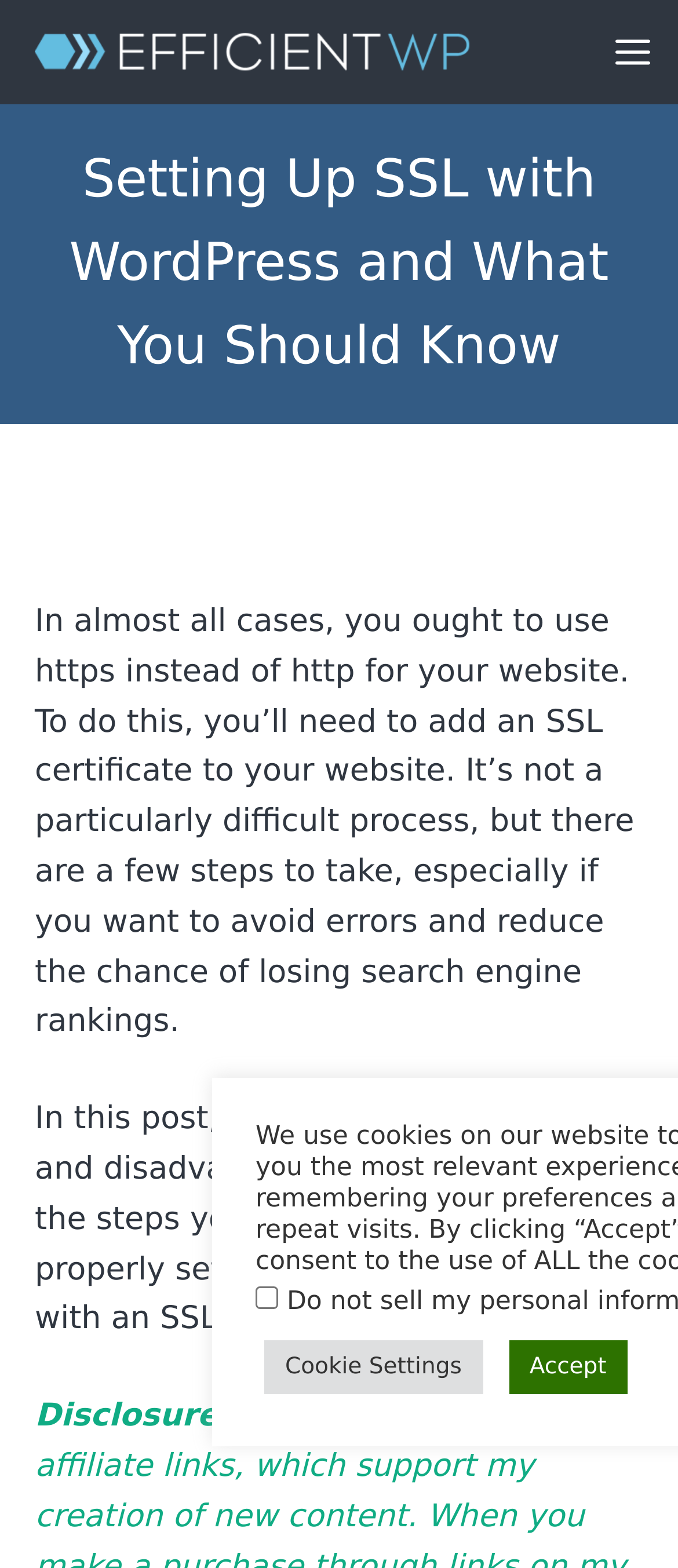What is the navigation menu toggle button?
Provide a fully detailed and comprehensive answer to the question.

The navigation menu toggle button is located at the top right corner of the webpage, and it is labeled as 'Menu'. It is used to expand or collapse the primary menu.